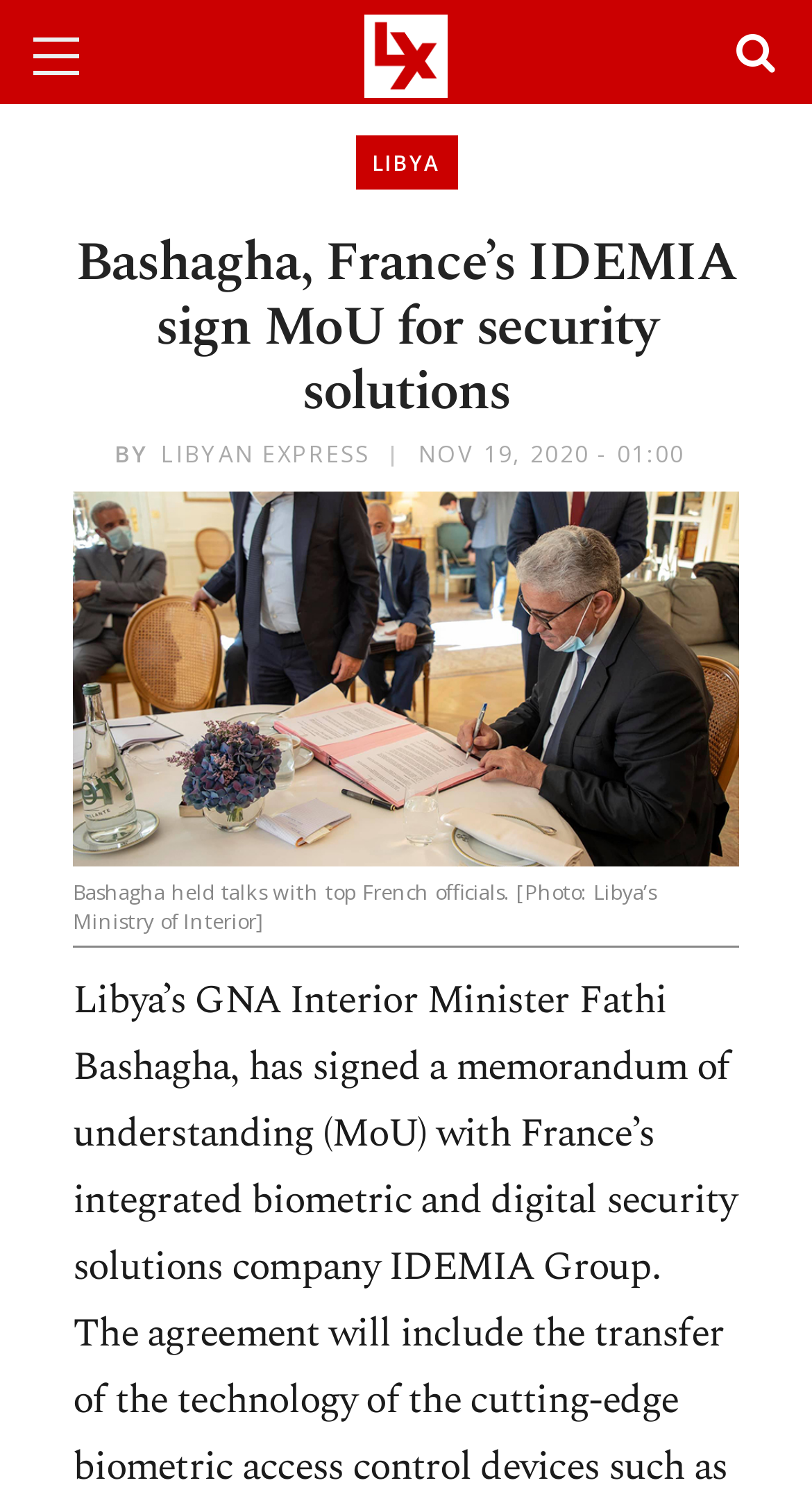Who signed the MoU with IDEMIA?
Using the image as a reference, answer with just one word or a short phrase.

Fathi Bashagha